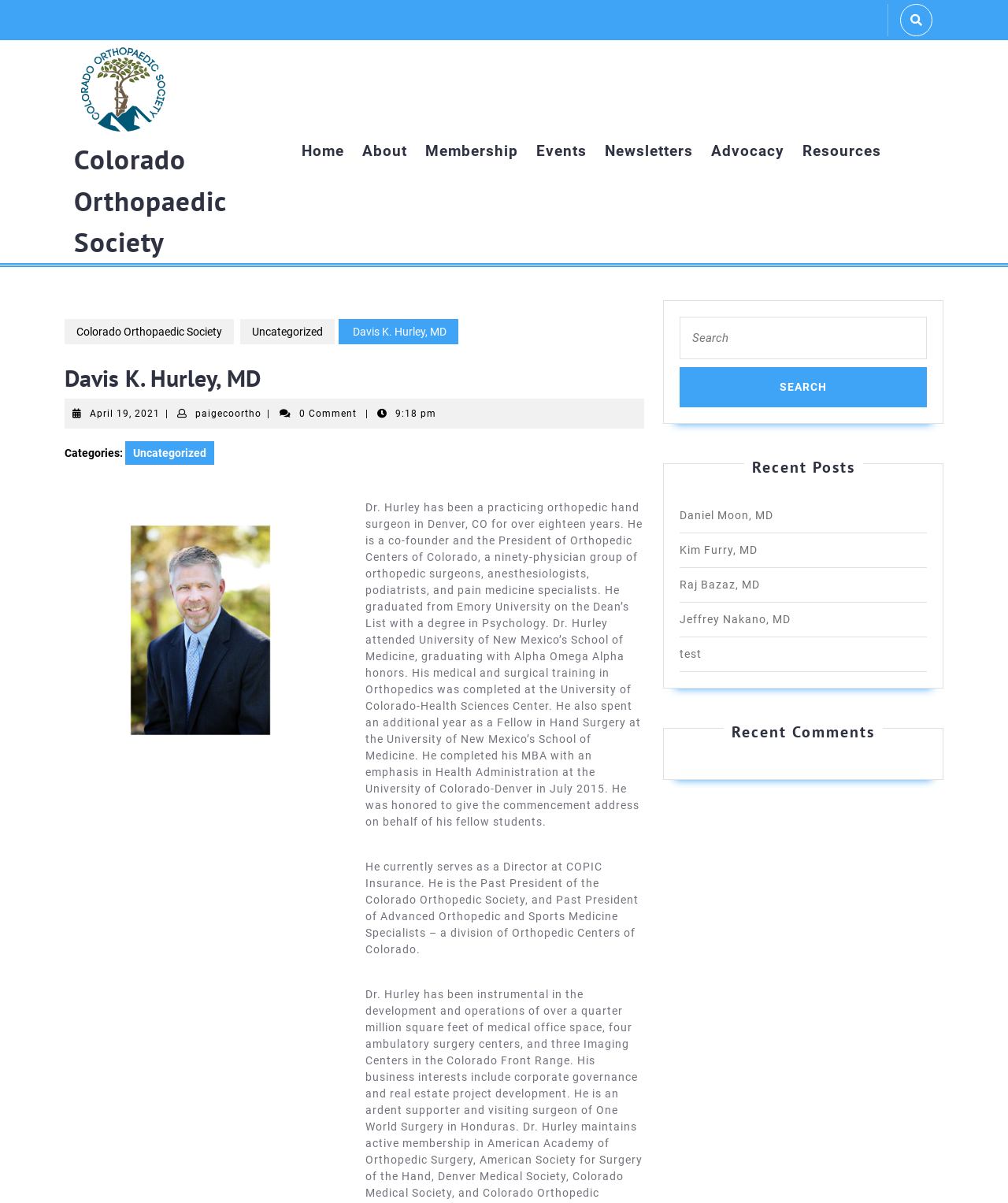Please locate the UI element described by "TECHNOLOGY" and provide its bounding box coordinates.

None